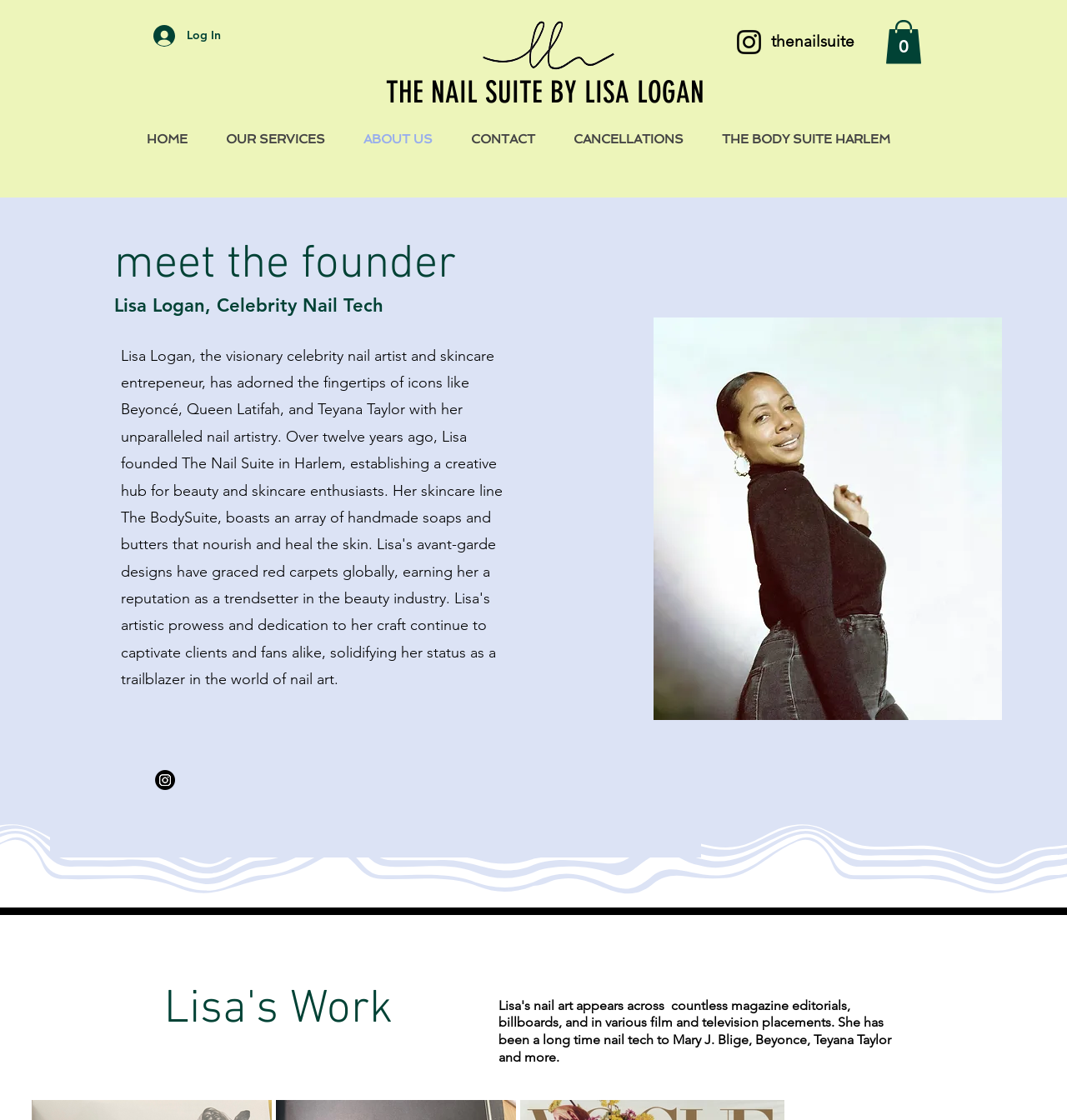Please respond to the question using a single word or phrase:
How many social media links are there?

2